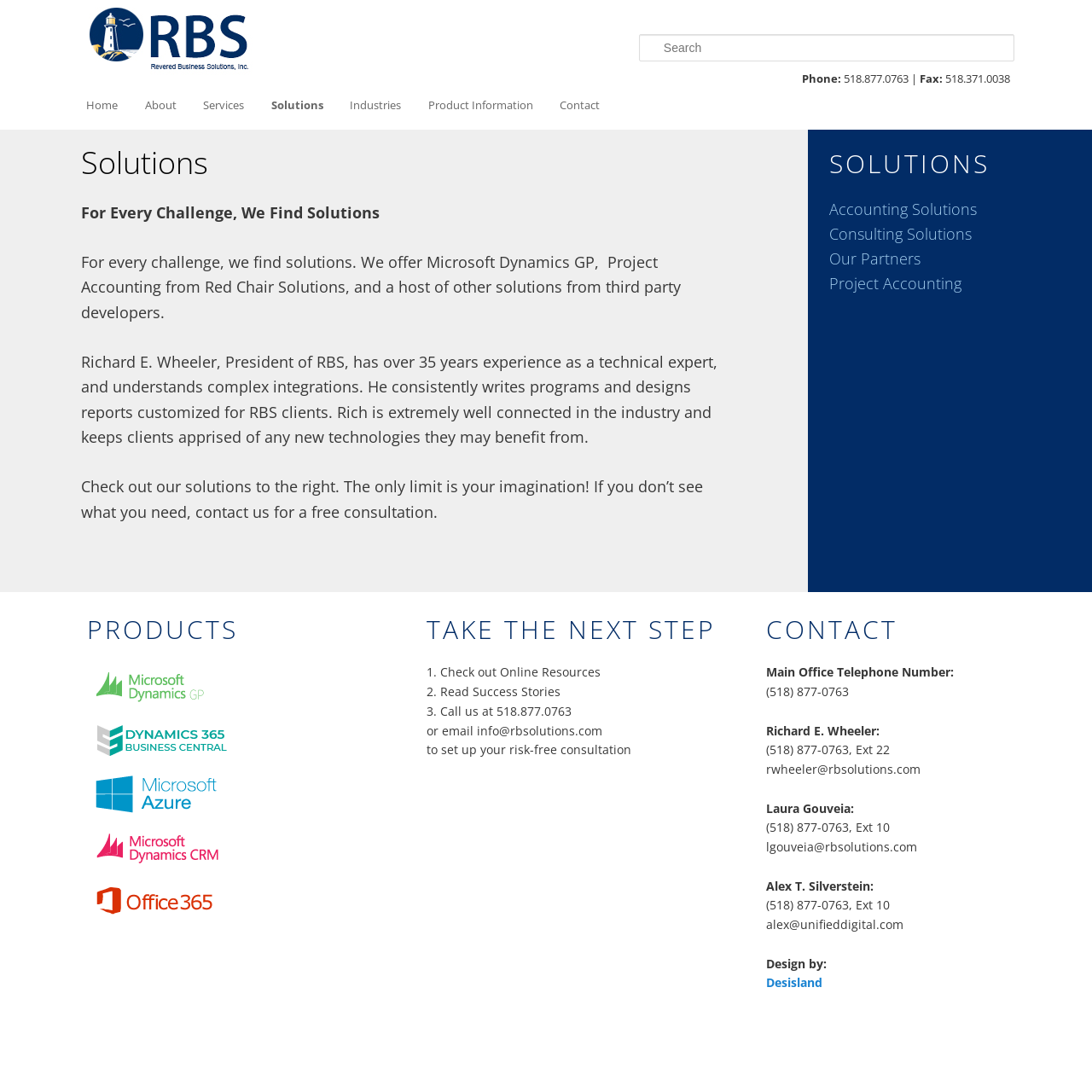Find and provide the bounding box coordinates for the UI element described with: "parent_node: Search name="s" placeholder="Search"".

[0.585, 0.031, 0.929, 0.056]